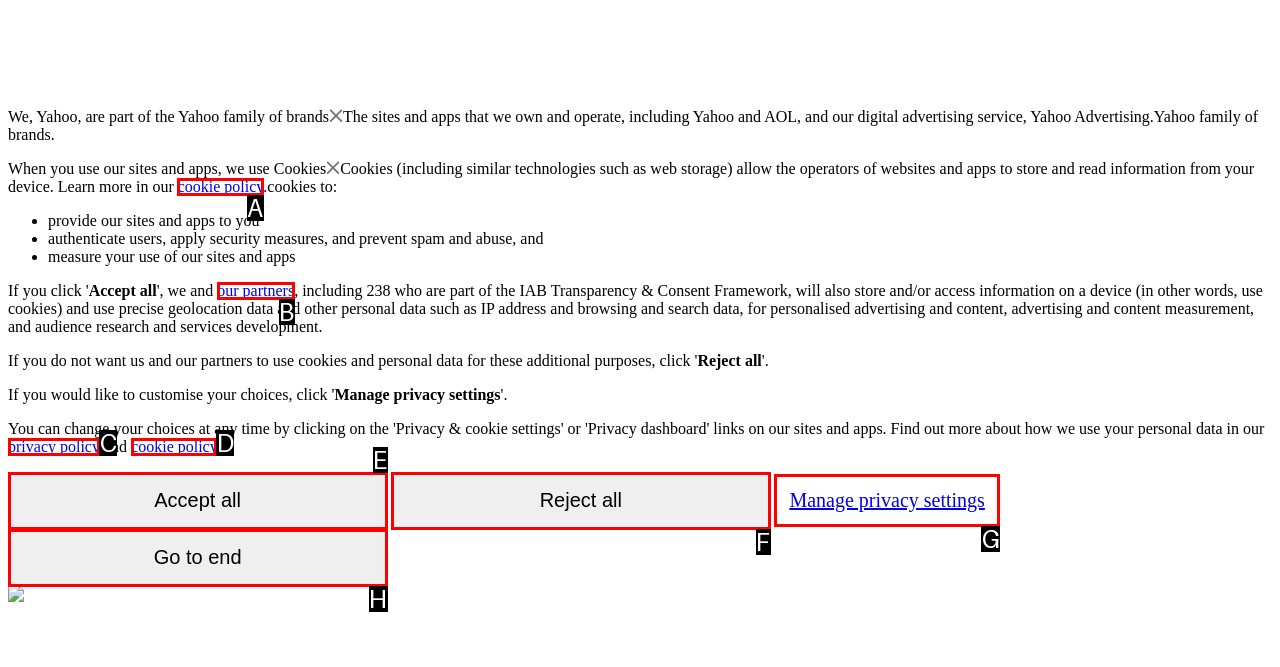Based on the element description: Manage privacy settings, choose the best matching option. Provide the letter of the option directly.

G